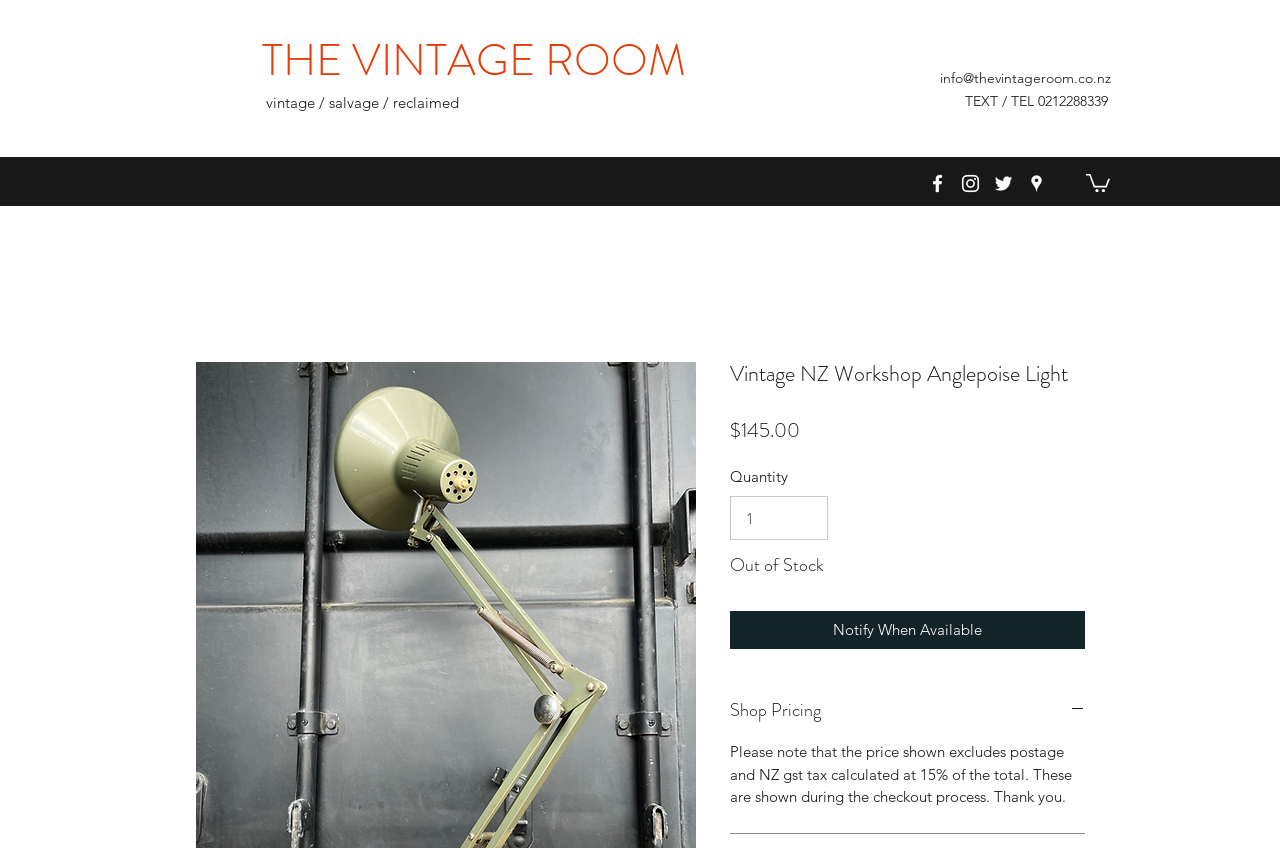What is the name of the website?
Offer a detailed and full explanation in response to the question.

I determined the answer by looking at the top-left corner of the webpage, where I found the text 'THE VINTAGE ROOM' which appears to be the website's name.